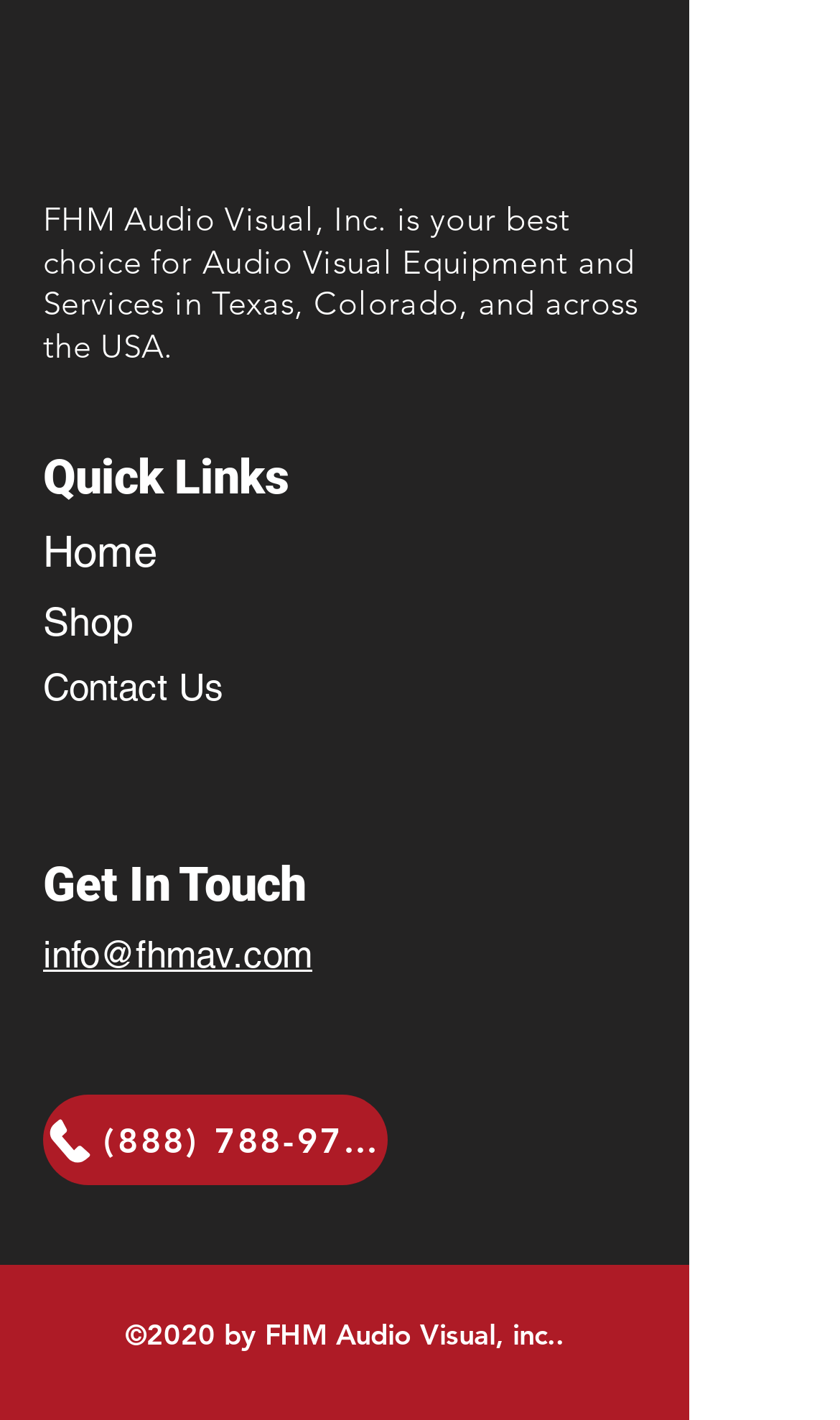Determine the bounding box coordinates for the clickable element to execute this instruction: "contact us". Provide the coordinates as four float numbers between 0 and 1, i.e., [left, top, right, bottom].

[0.051, 0.469, 0.267, 0.499]